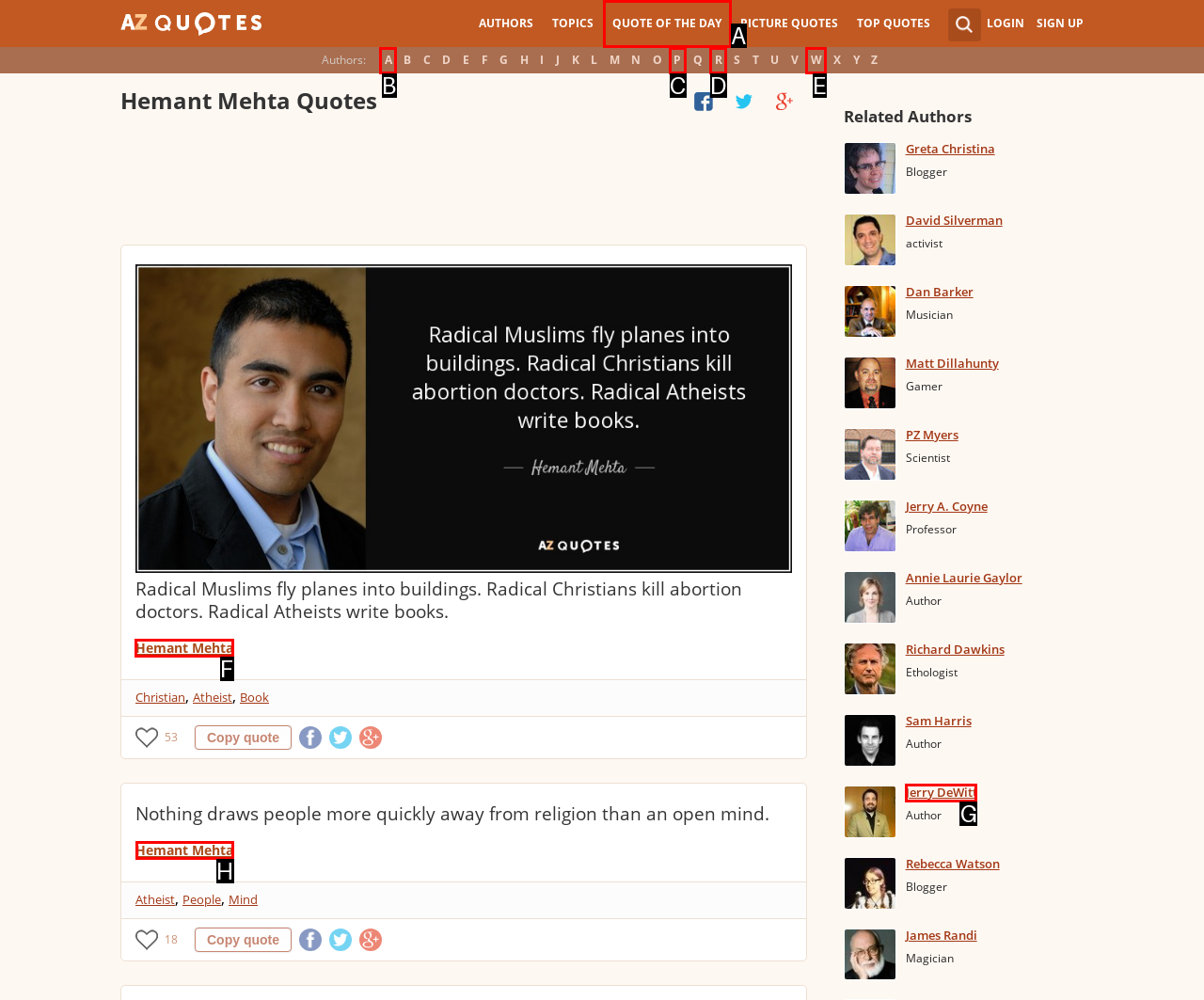Identify the letter of the correct UI element to fulfill the task: Read about تاییدیه ها from the given options in the screenshot.

None